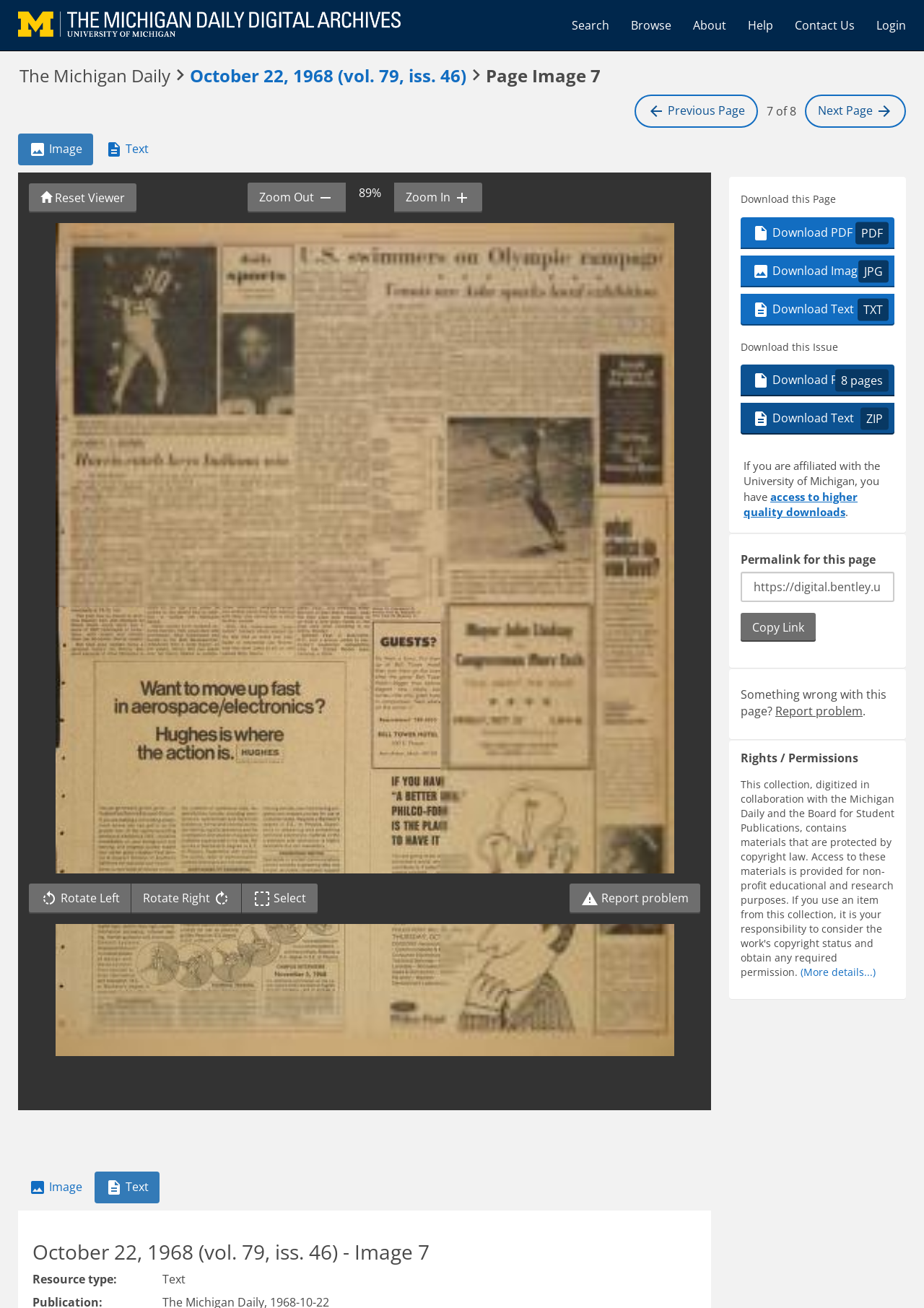Please provide a one-word or phrase answer to the question: 
What is the current page number?

7